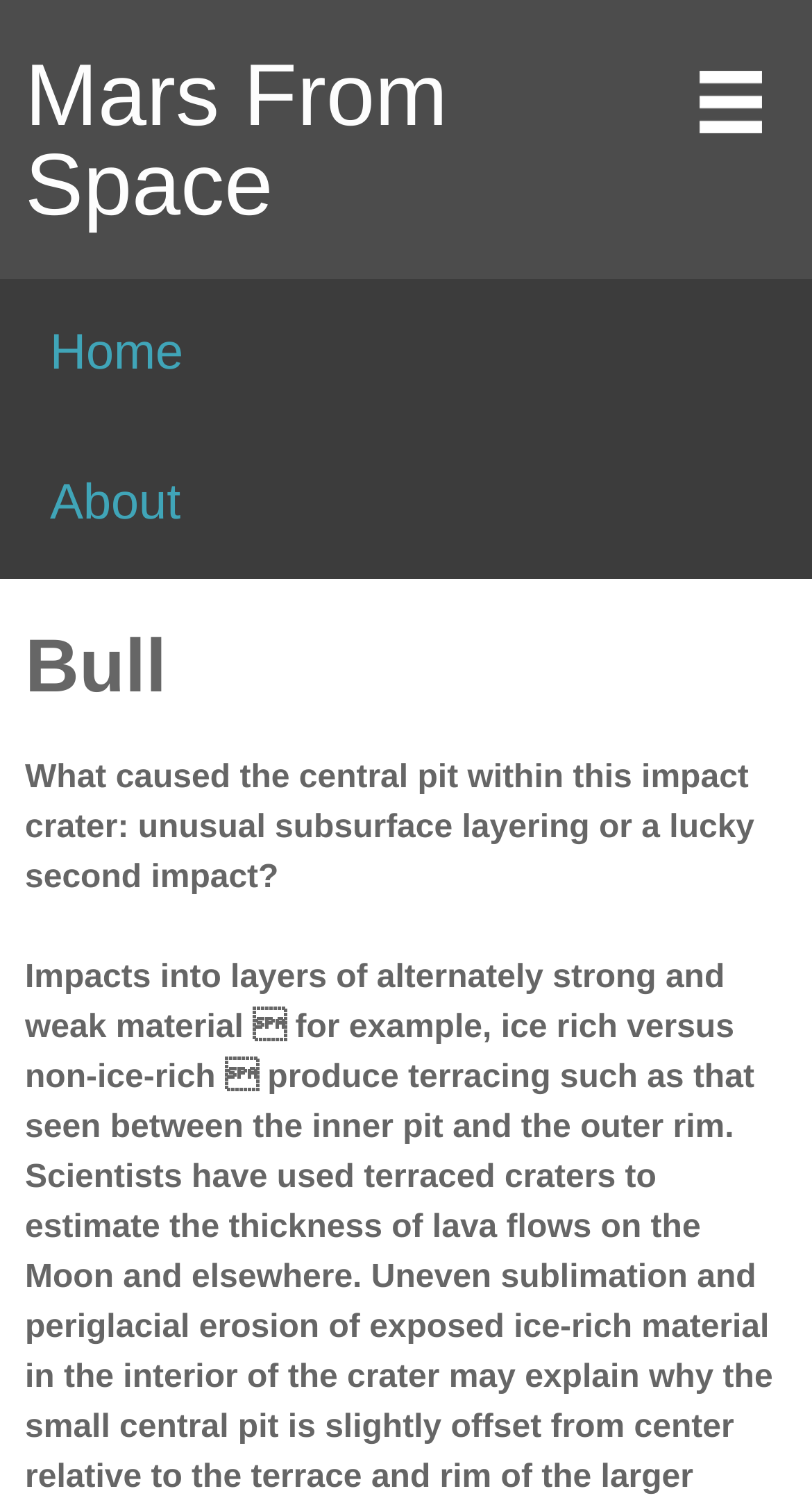Please determine the heading text of this webpage.

Mars From Space